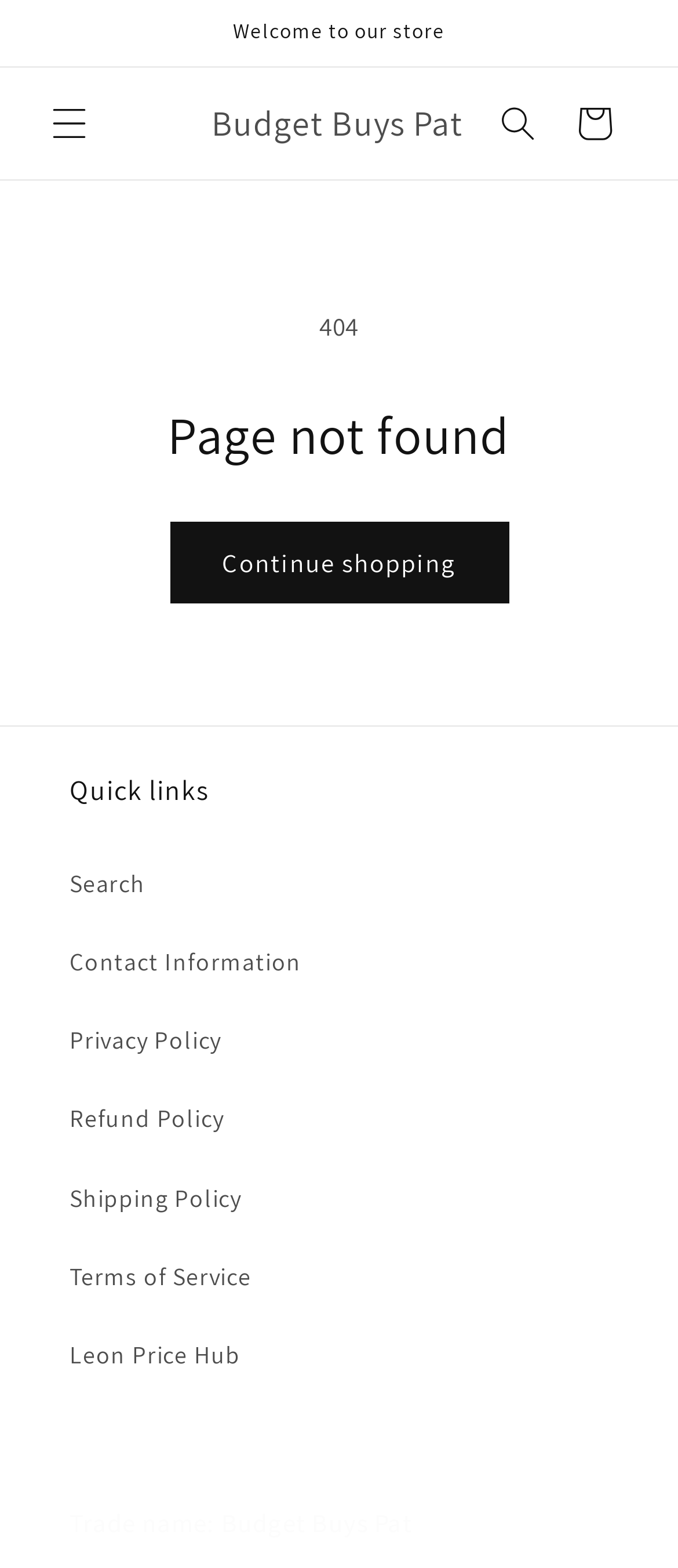What is the purpose of the button with the text 'Menu'?
Examine the screenshot and reply with a single word or phrase.

To open the menu